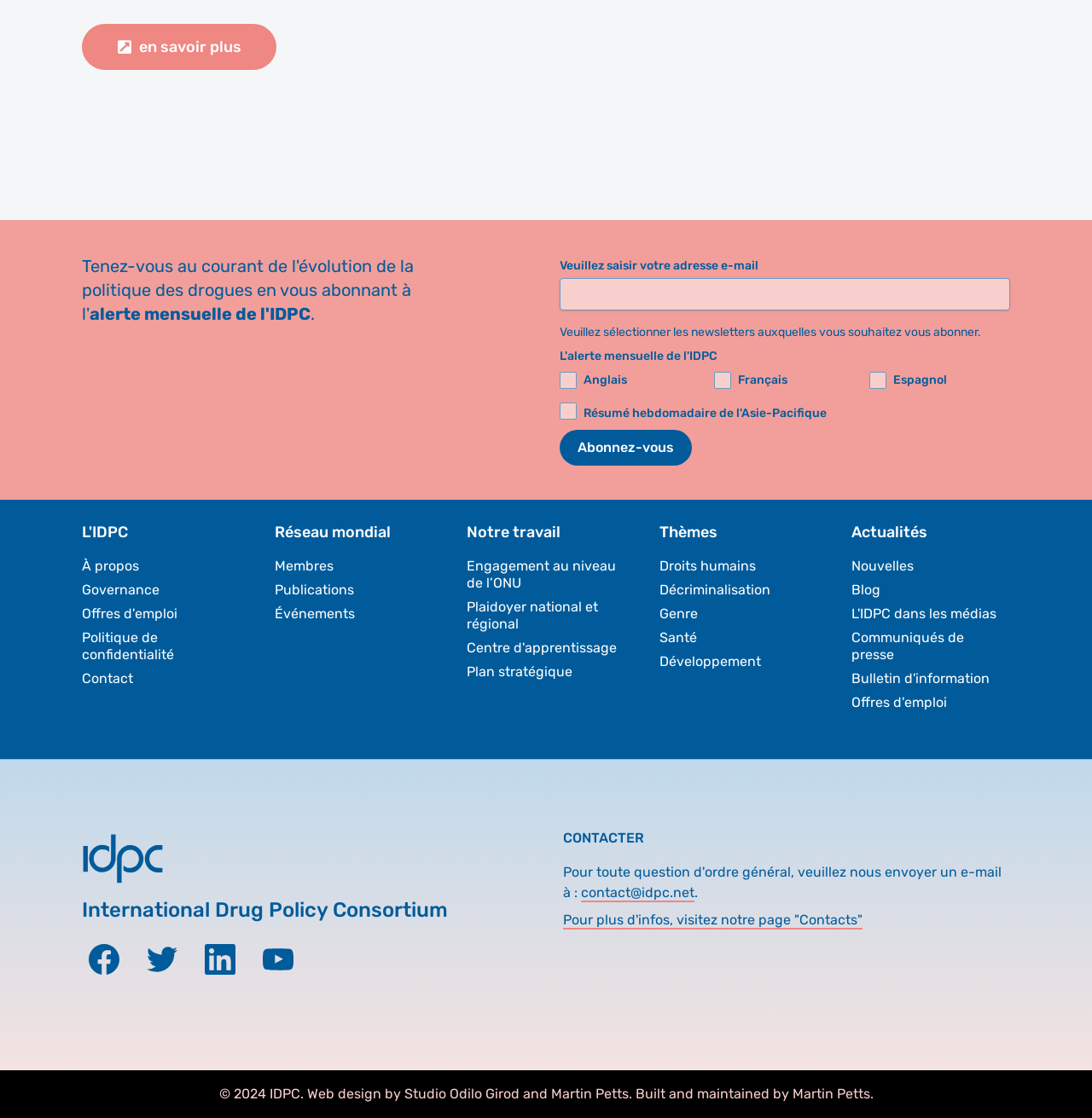Determine the bounding box coordinates of the clickable region to execute the instruction: "View the 'Recent Comments'". The coordinates should be four float numbers between 0 and 1, denoted as [left, top, right, bottom].

None